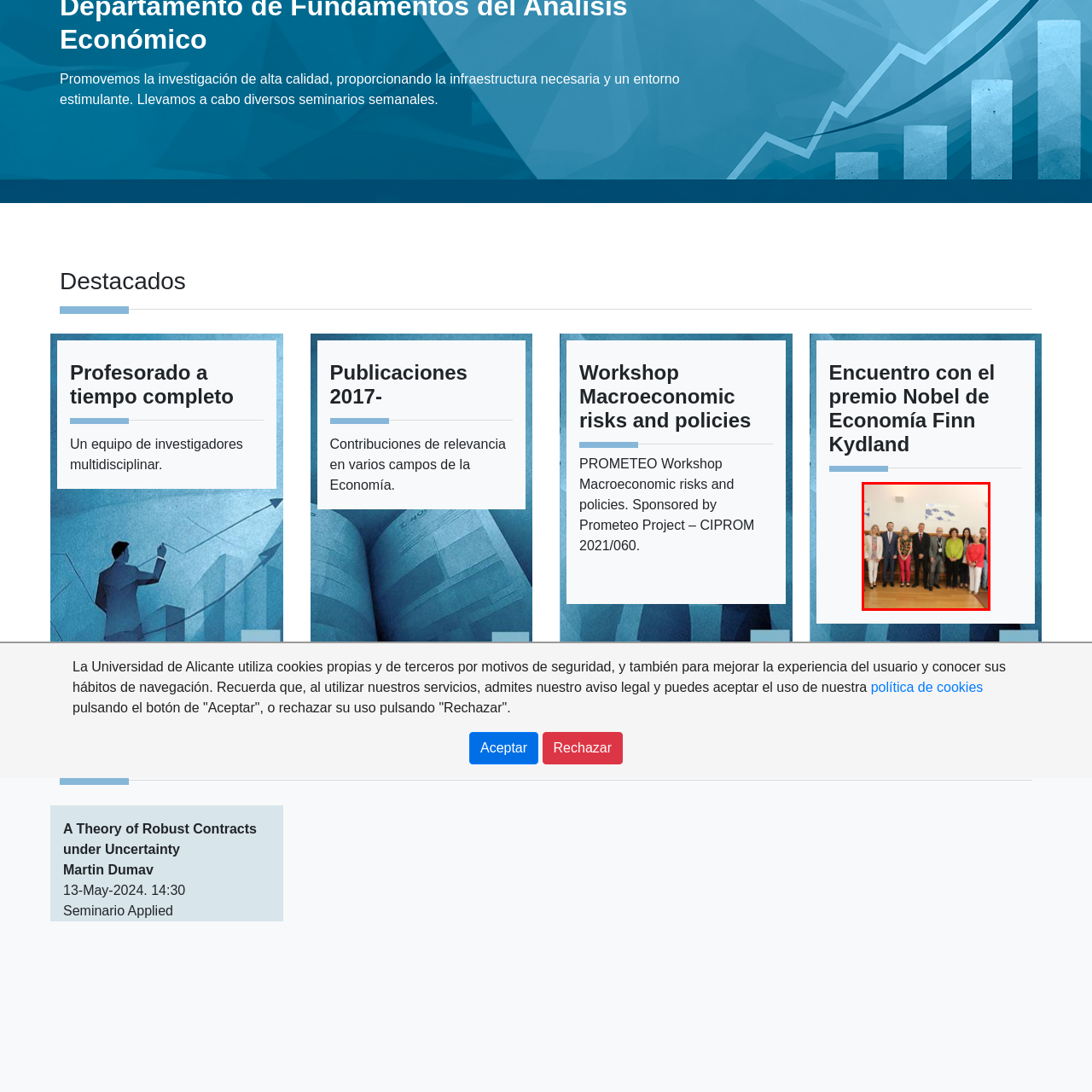What is the atmosphere of the occasion?
Review the image area surrounded by the red bounding box and give a detailed answer to the question.

The mix of professional and casual attire worn by the individuals in the group suggests a welcoming atmosphere, while the formal setting and the presence of decorative art in the background convey a sense of seriousness, indicating a balanced ambiance.